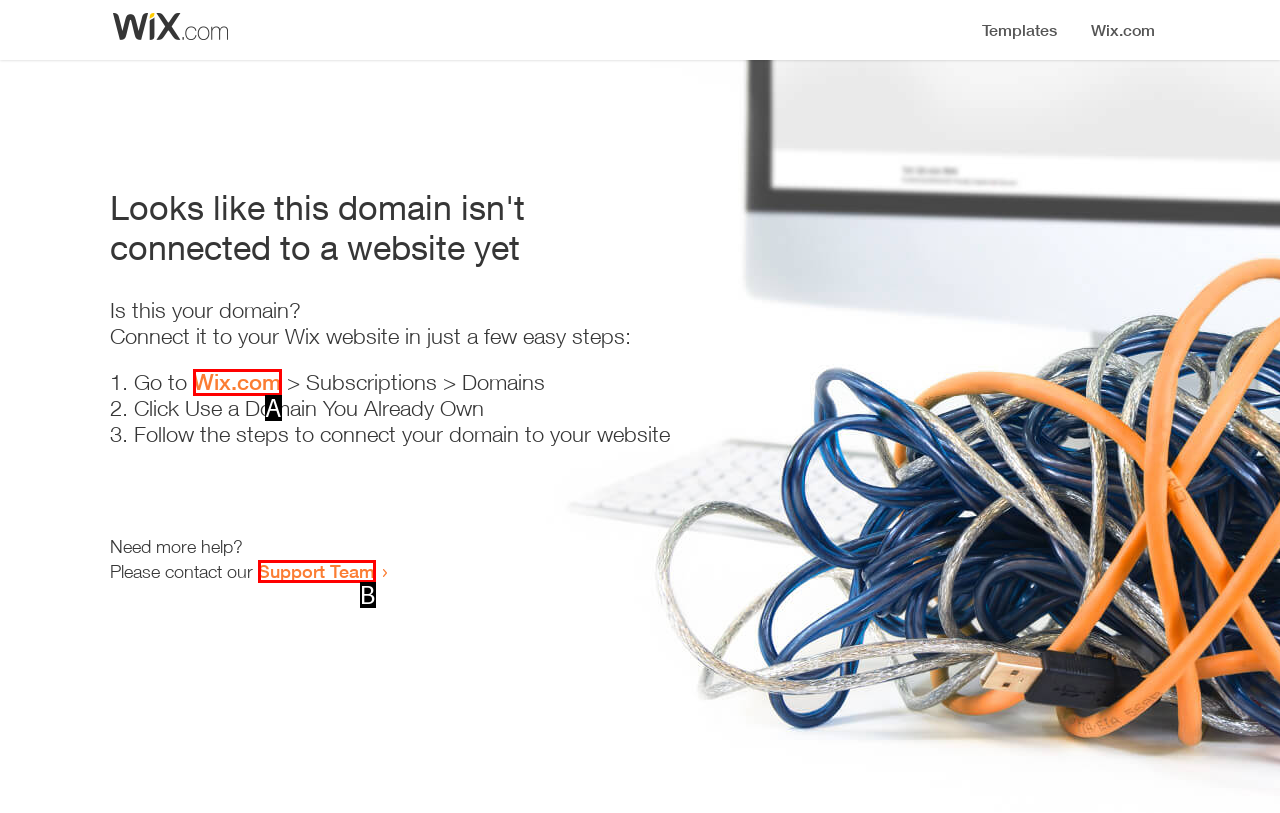Please identify the UI element that matches the description: Support Team
Respond with the letter of the correct option.

B